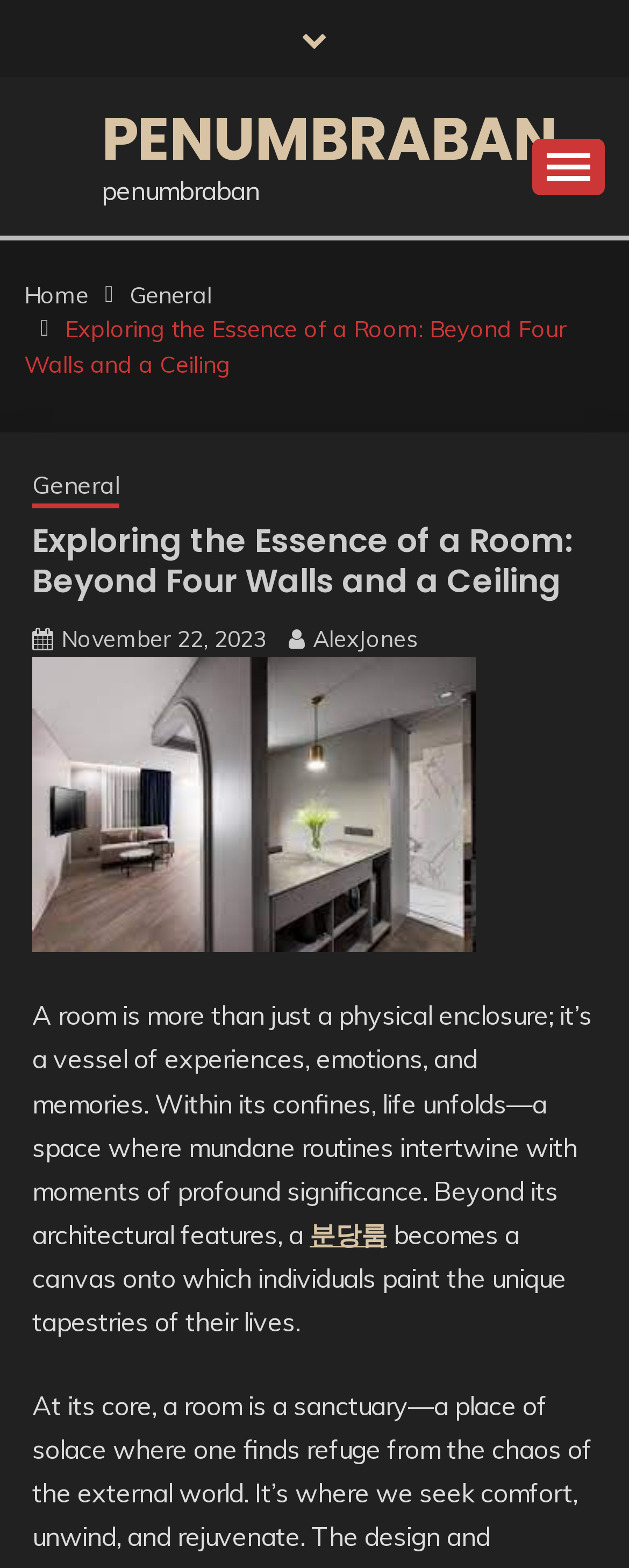Please answer the following question using a single word or phrase: 
How many buttons are on the page?

1